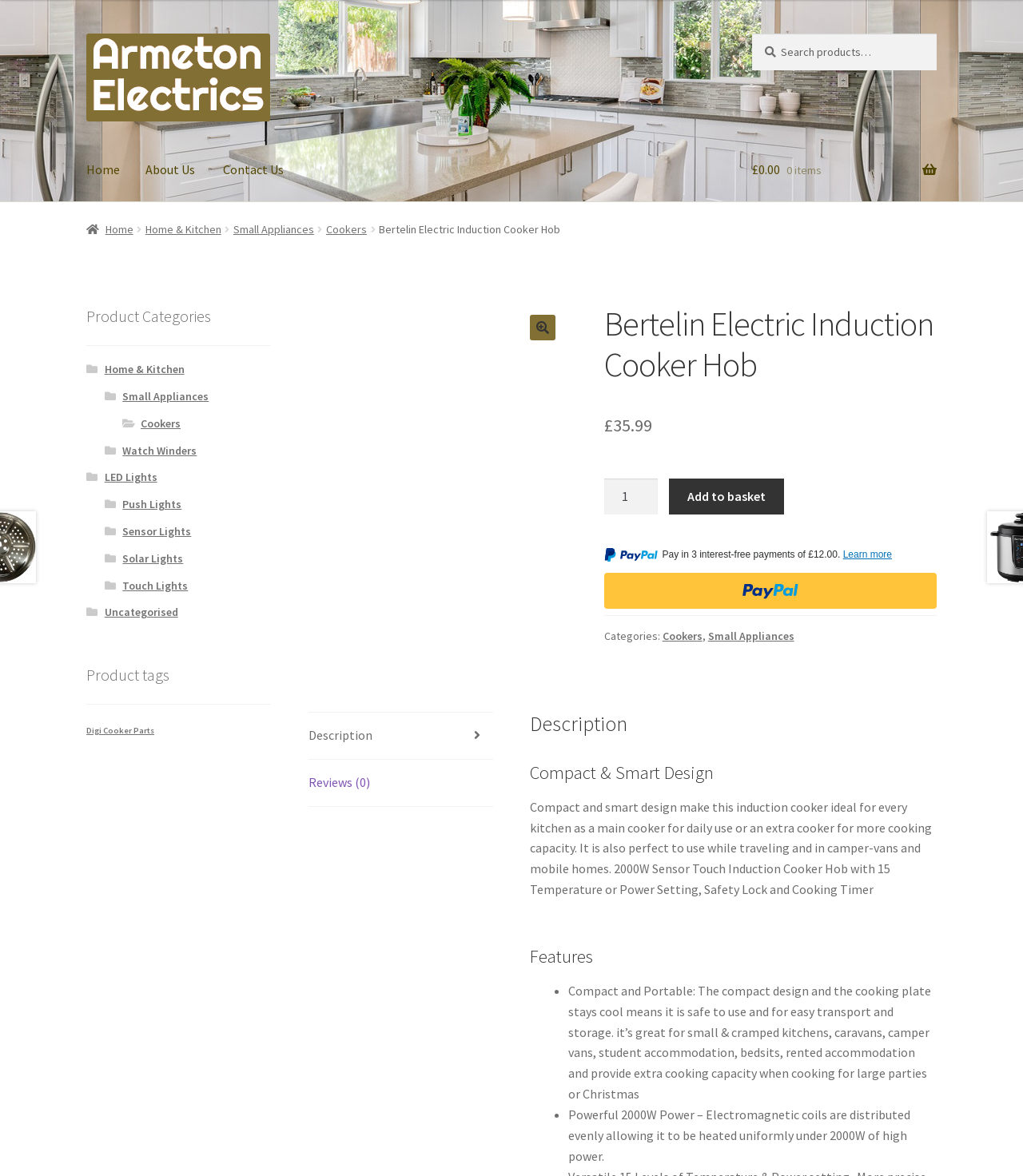What is the price of the Bertelin Electric Induction Cooker Hob?
Please answer using one word or phrase, based on the screenshot.

£35.99